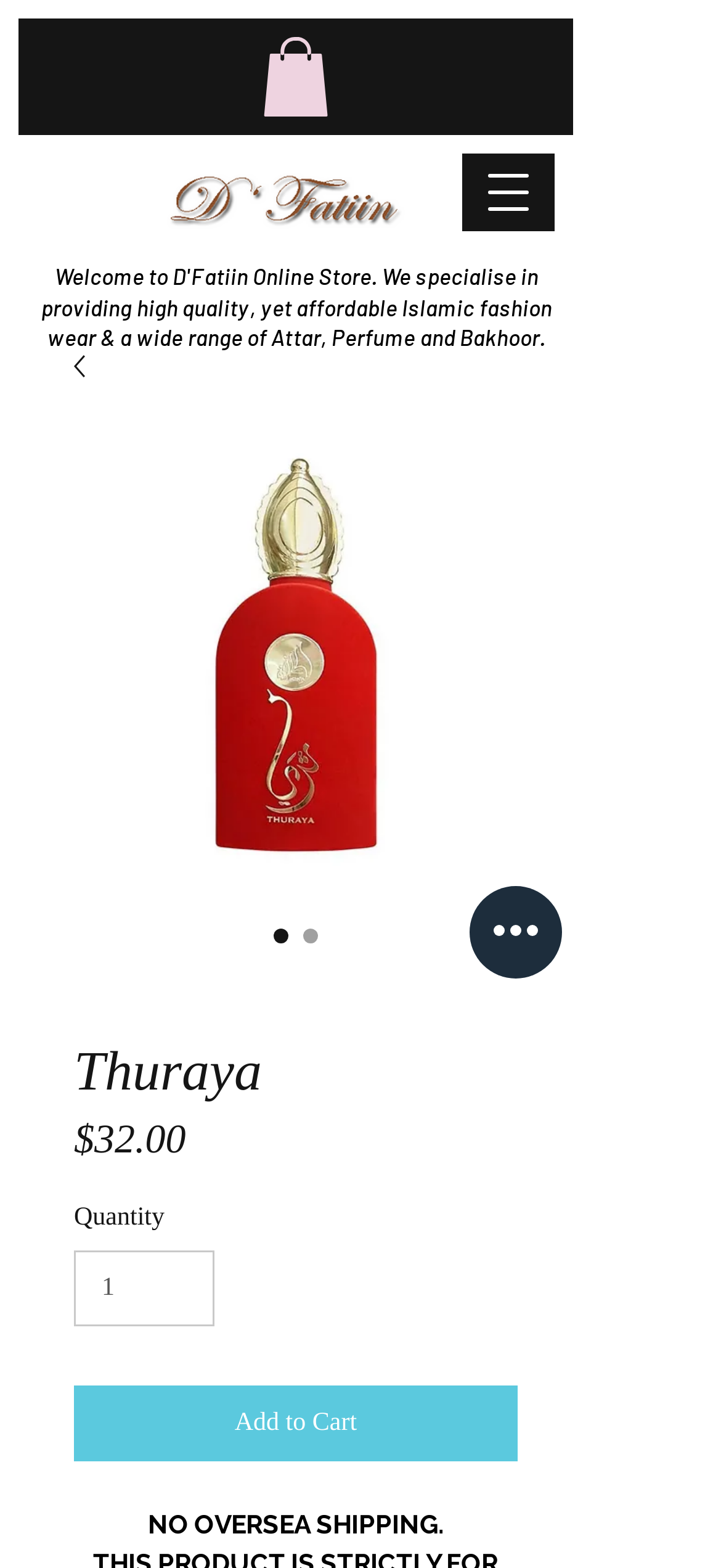What is the price of the product?
Using the details shown in the screenshot, provide a comprehensive answer to the question.

I found the price of the product by looking at the text element that says '$32.00' which is located below the product name 'Thuraya'.